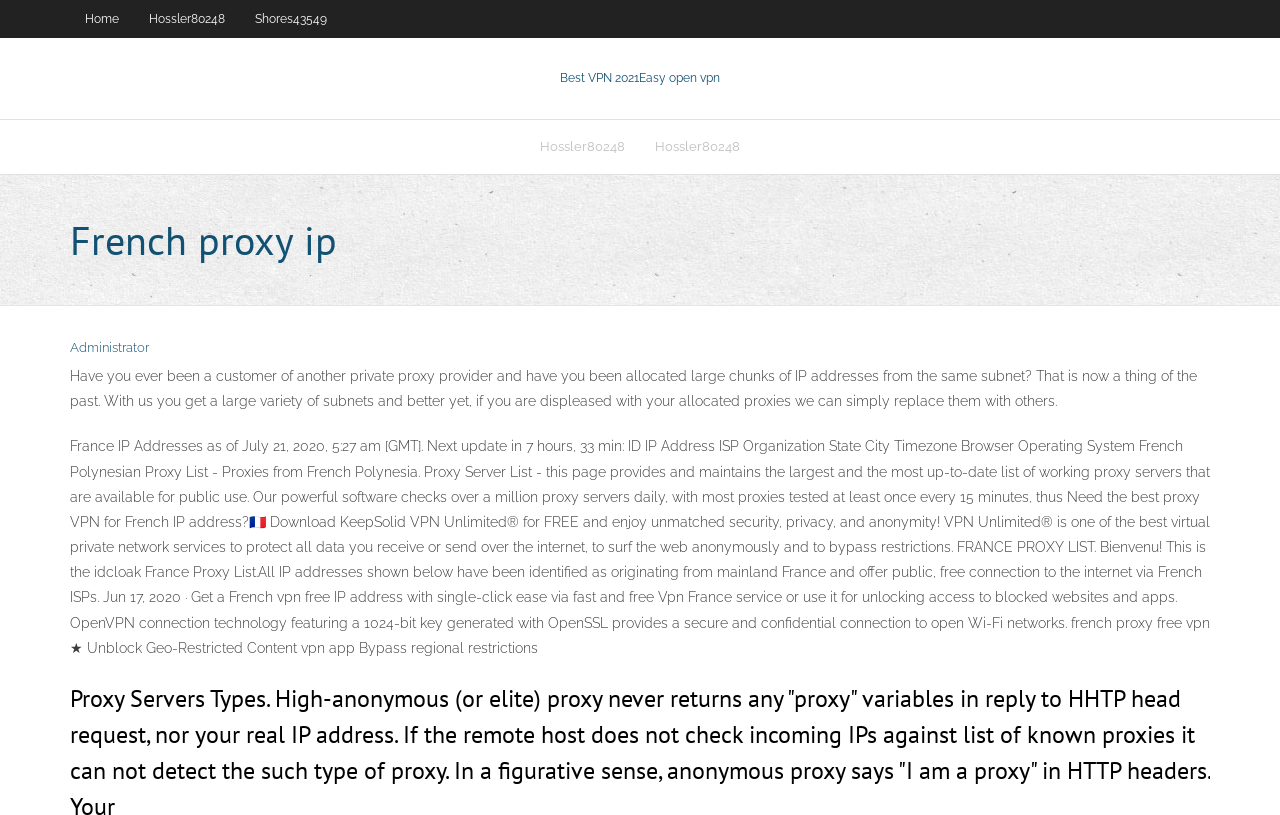Identify the coordinates of the bounding box for the element described below: "Best VPN 2021Easy open vpn". Return the coordinates as four float numbers between 0 and 1: [left, top, right, bottom].

[0.438, 0.087, 0.562, 0.104]